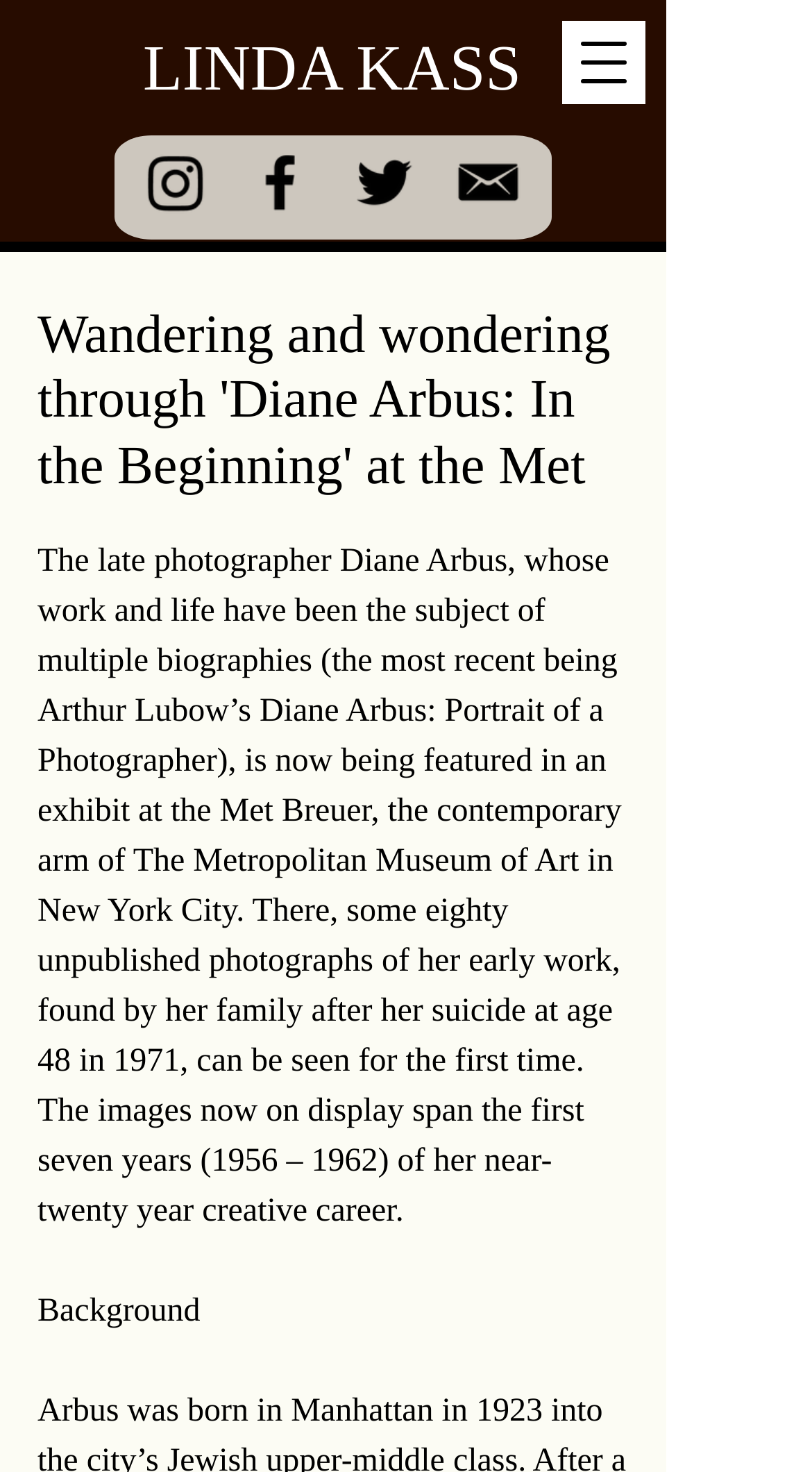Summarize the contents and layout of the webpage in detail.

The webpage is about an exhibition featuring the work of photographer Diane Arbus at the Met Breuer in New York City. At the top left corner, there is a heading with the author's name, "LINDA KASS". Below it, there is a social bar with four links to the author's social media profiles, including Instagram, Facebook, Twitter, and an email icon, each accompanied by a corresponding image. 

To the right of the social bar, there is a button to open a navigation menu. Above the social bar, there is a heading that reads "Wandering and wondering through 'Diane Arbus: In the Beginning' at the Met", which is the title of the article. 

Below the title, there is a paragraph of text that provides an introduction to the exhibition, describing the unpublished photographs of Diane Arbus' early work that are on display at the Met Breuer. The text spans almost the entire width of the page. 

At the bottom of the page, there is a small heading that reads "Background", which may be a section title or a label for additional information.